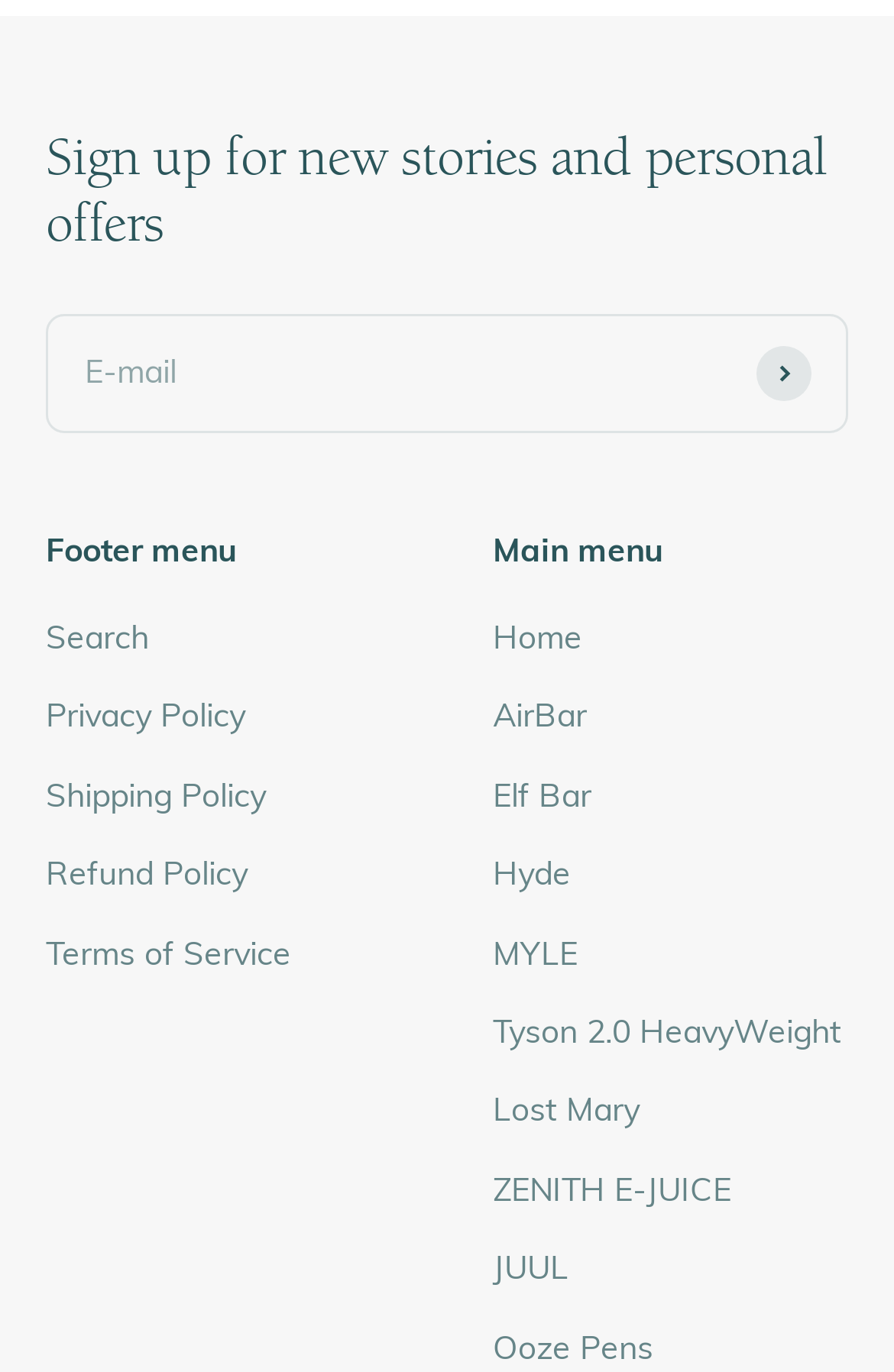Indicate the bounding box coordinates of the element that must be clicked to execute the instruction: "View privacy policy". The coordinates should be given as four float numbers between 0 and 1, i.e., [left, top, right, bottom].

[0.051, 0.503, 0.274, 0.541]